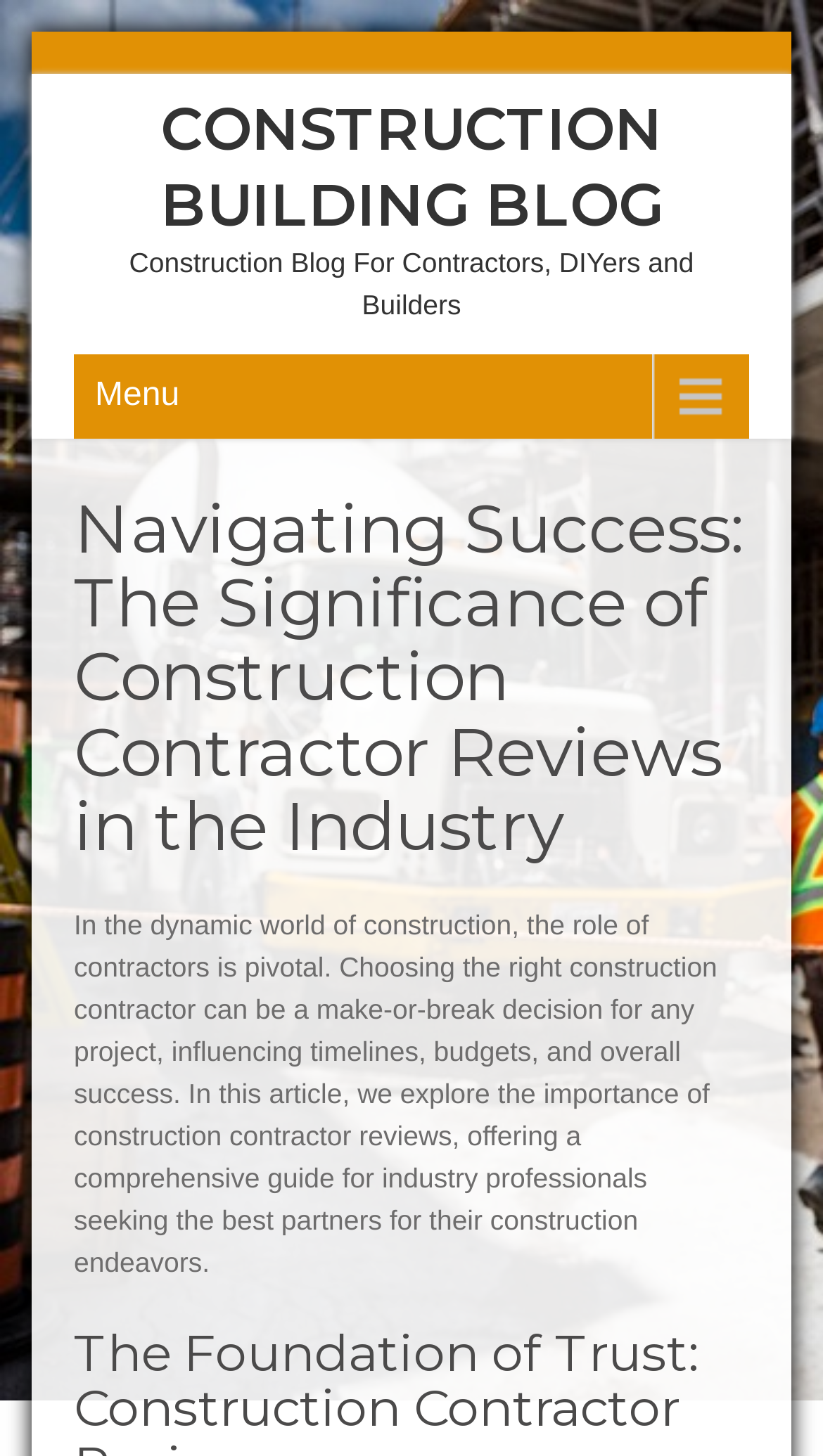Please provide a one-word or phrase answer to the question: 
What is the topic of the article?

Construction contractor reviews